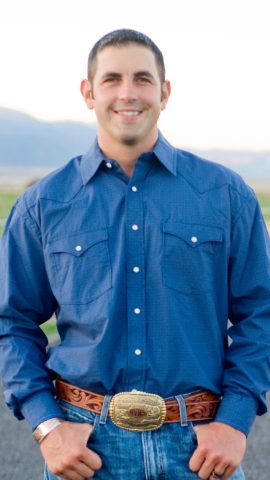Kindly respond to the following question with a single word or a brief phrase: 
What is the man's role in the organization?

Founder/President